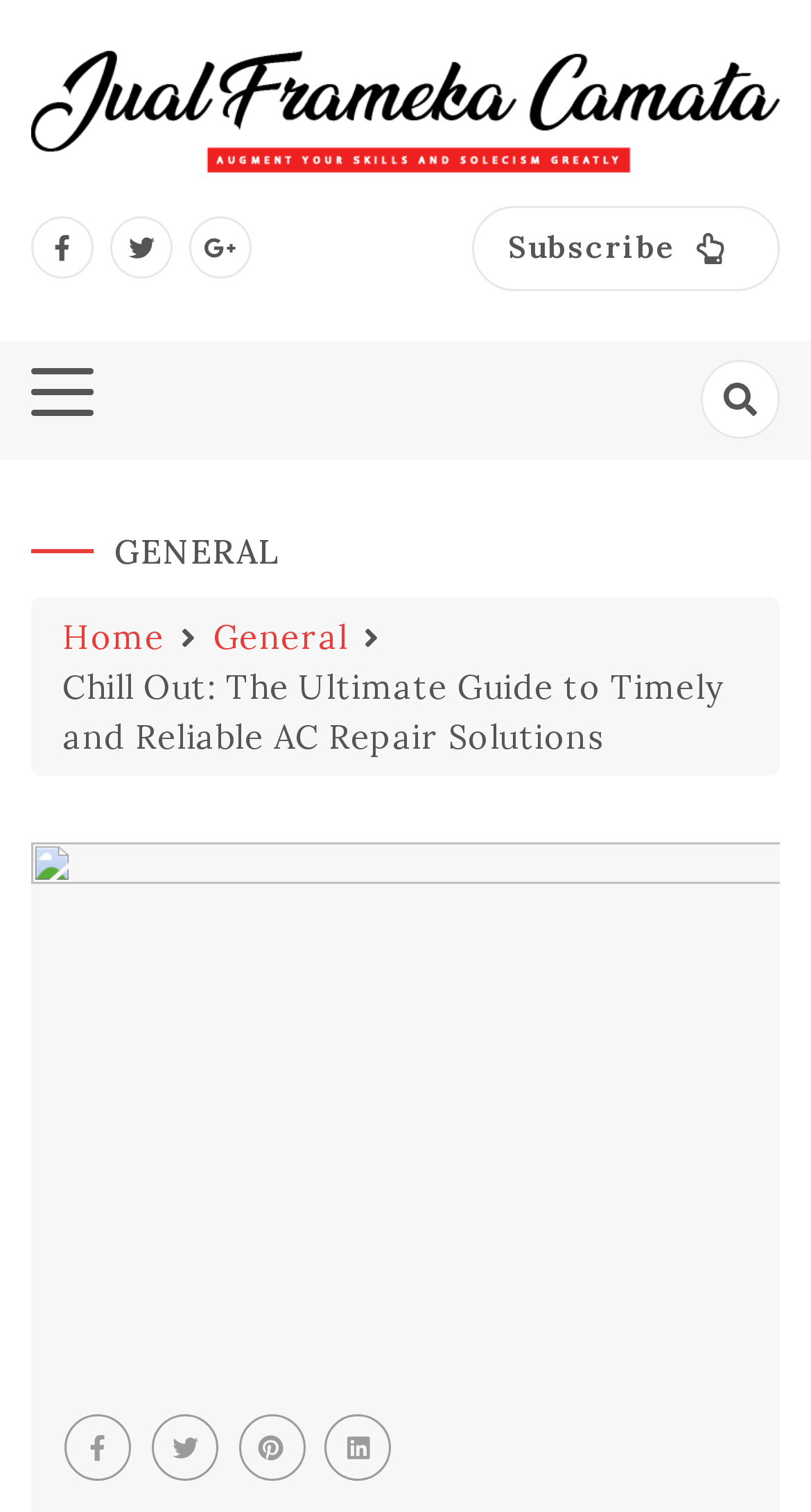What is the text above the subscribe button?
Refer to the screenshot and answer in one word or phrase.

AUGMENT YOUR SKILLS AND SOLECISM GREATLY